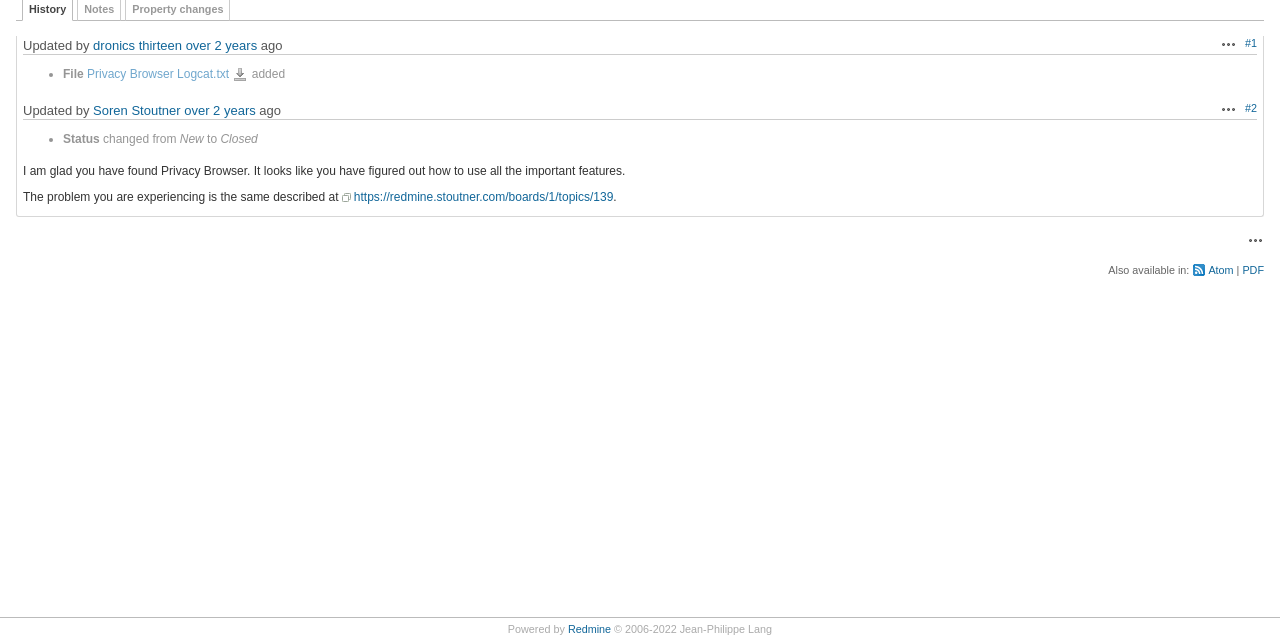Given the following UI element description: "dronics thirteen", find the bounding box coordinates in the webpage screenshot.

[0.073, 0.059, 0.142, 0.083]